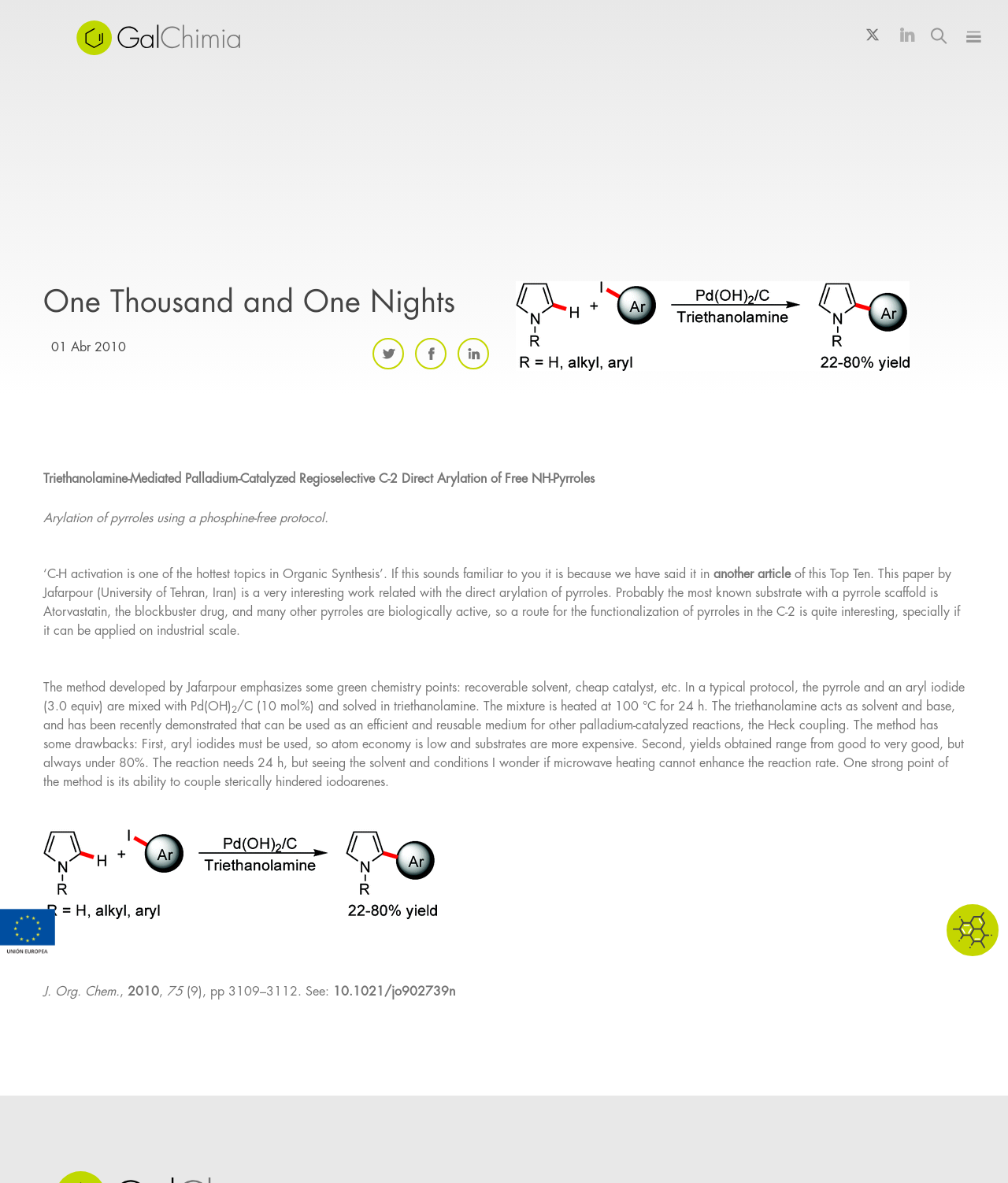What is the name of the company in the logo?
Use the information from the image to give a detailed answer to the question.

The logo is located at the top left corner of the webpage, and it has a text 'GalChimia' next to it, indicating that it is the logo of the company GalChimia.